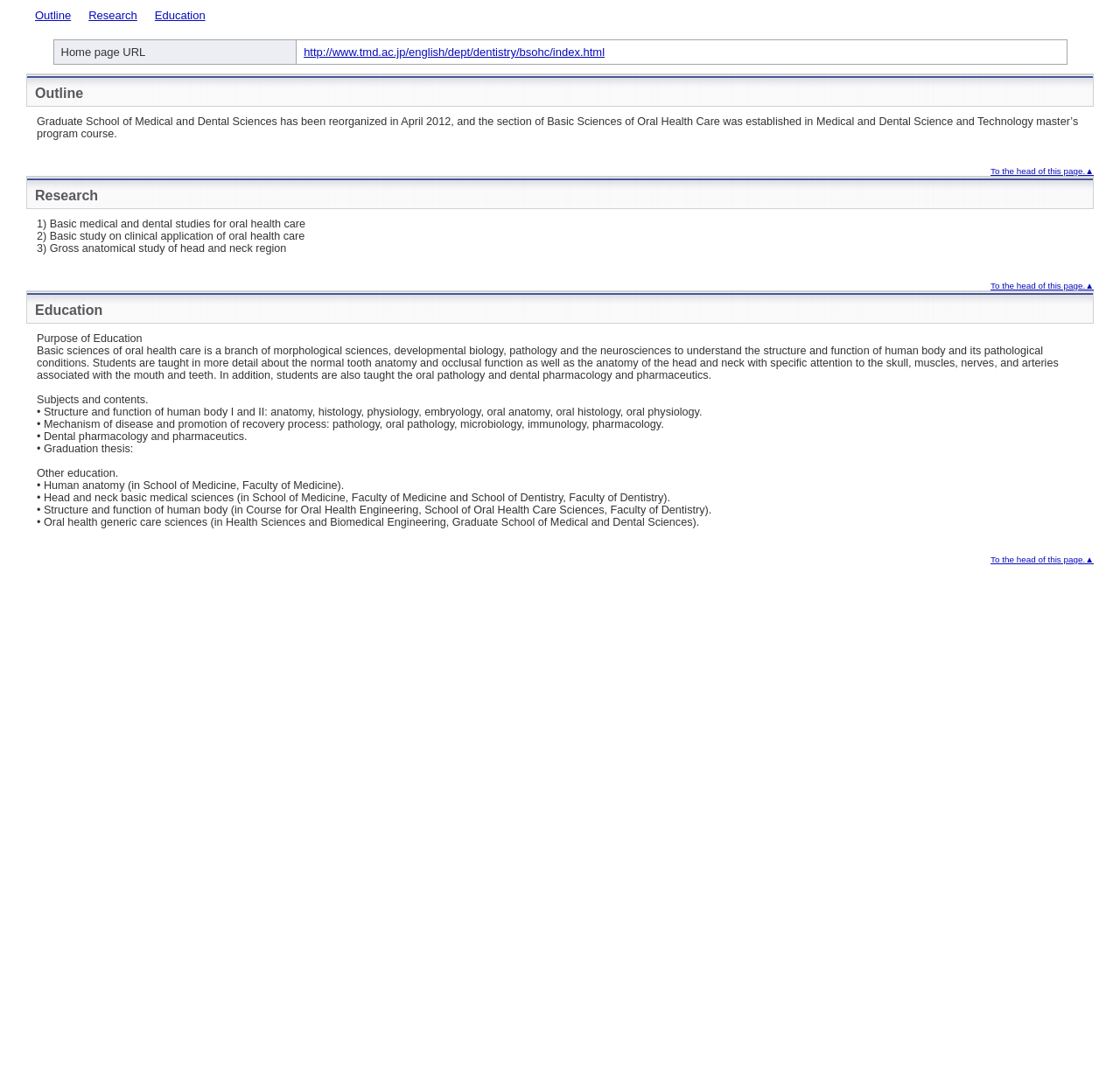What are the three main sections of the webpage?
Ensure your answer is thorough and detailed.

By analyzing the layout table at the top of the webpage, I found three main sections: Outline, Research, and Education, each with a corresponding link.